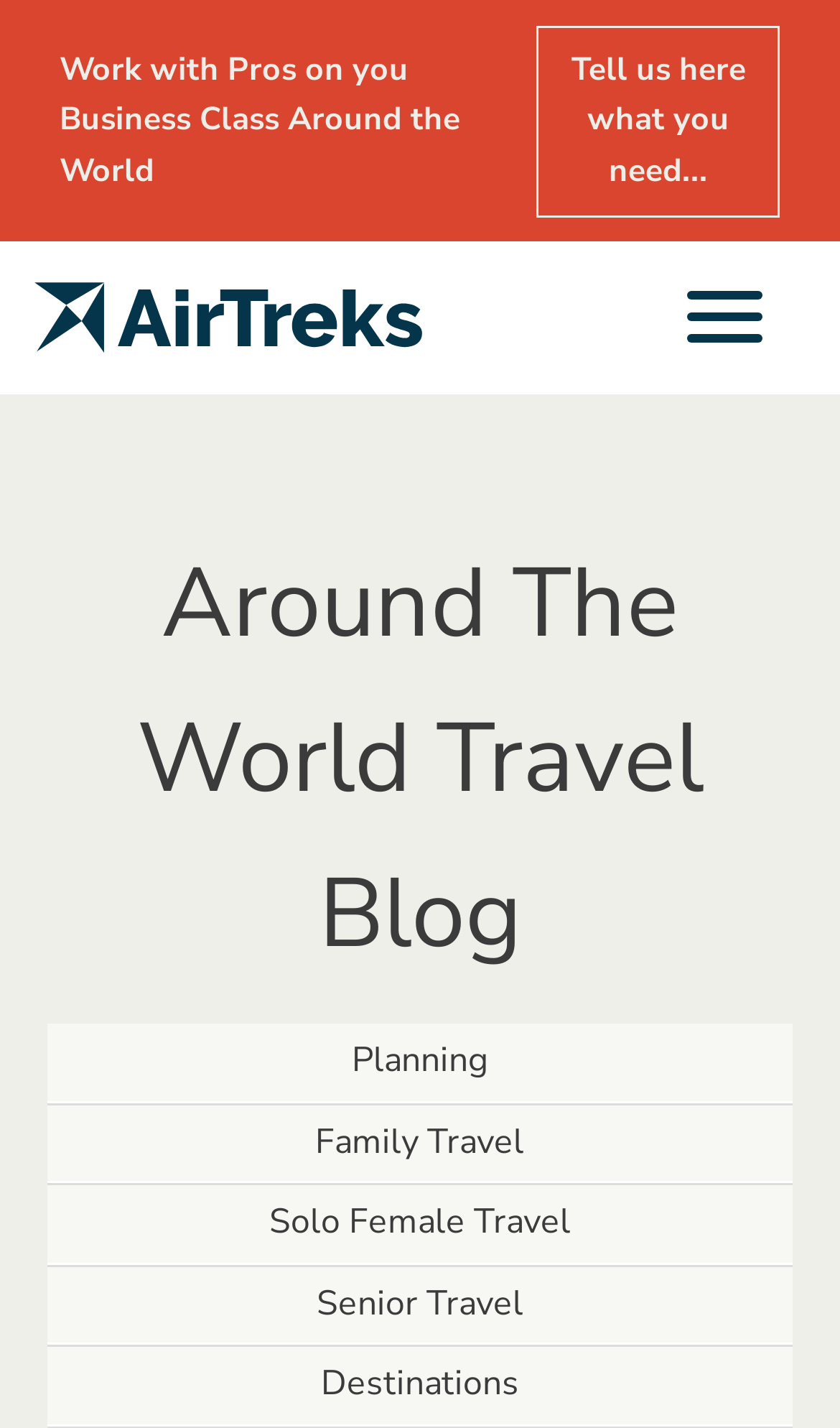Determine the bounding box coordinates of the area to click in order to meet this instruction: "Browse the 'Destinations' section".

[0.056, 0.944, 0.944, 0.999]